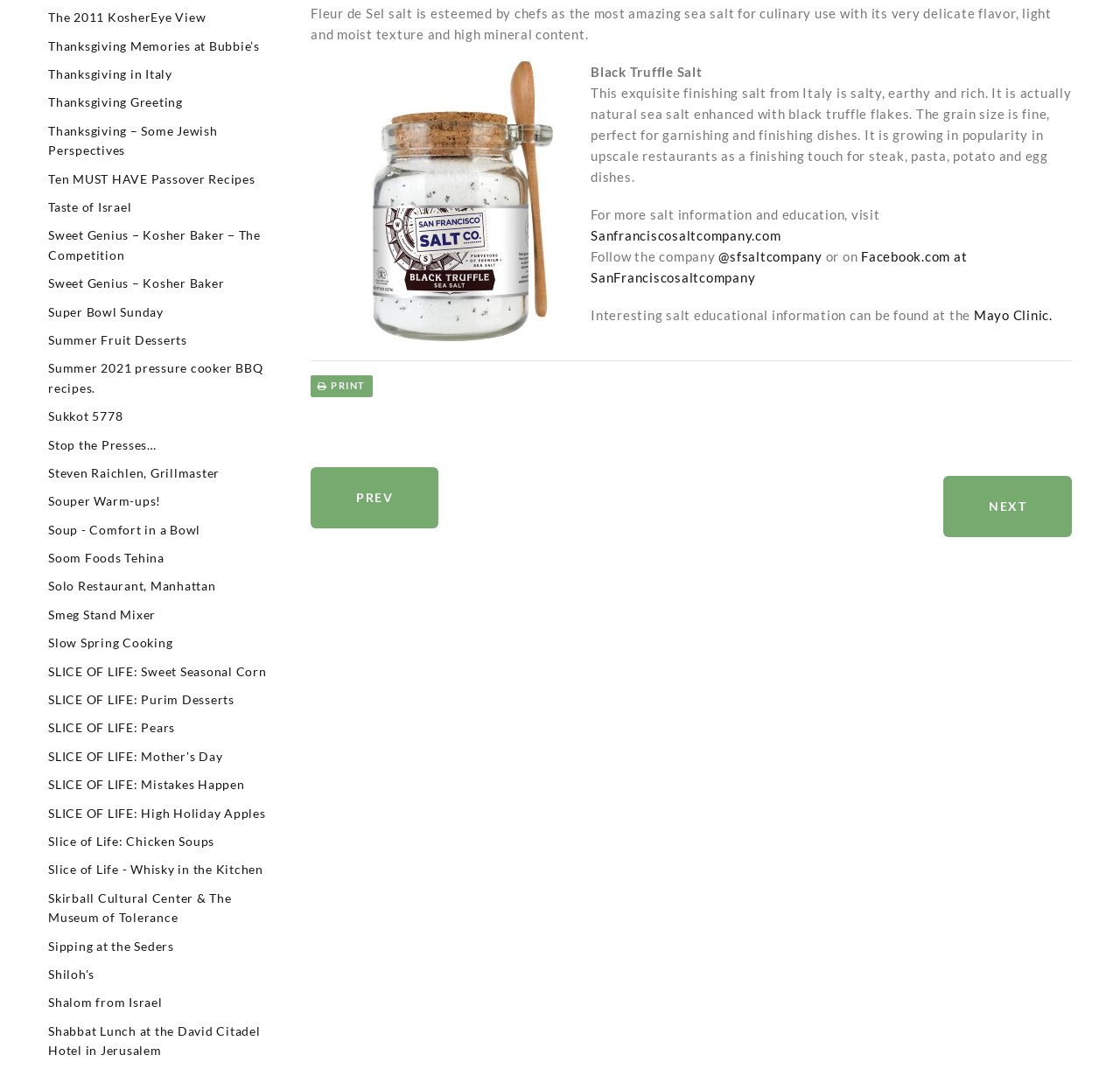Respond to the following question using a concise word or phrase: 
What is the name of the company mentioned in the article?

San Francisco Salt Company